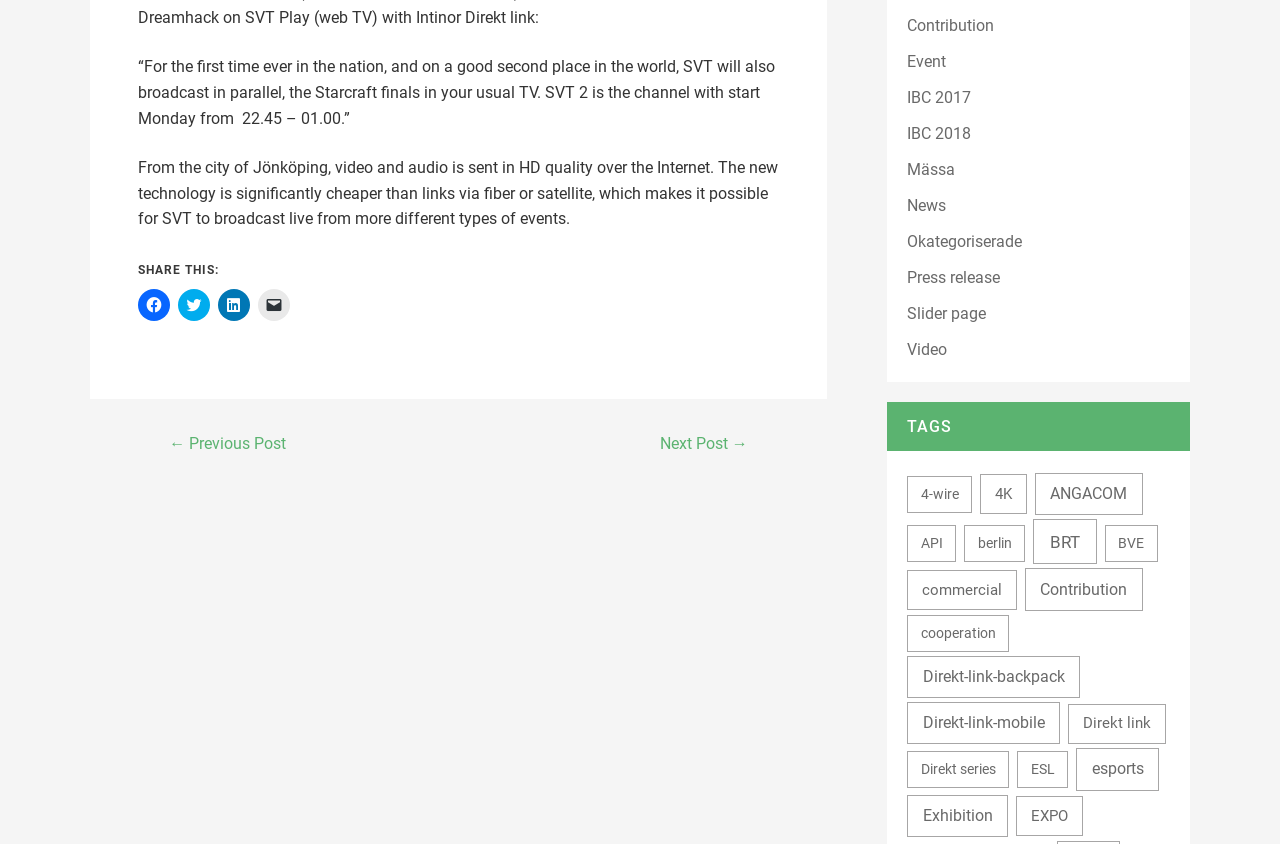Locate the UI element described as follows: "Press release". Return the bounding box coordinates as four float numbers between 0 and 1 in the order [left, top, right, bottom].

[0.709, 0.317, 0.781, 0.34]